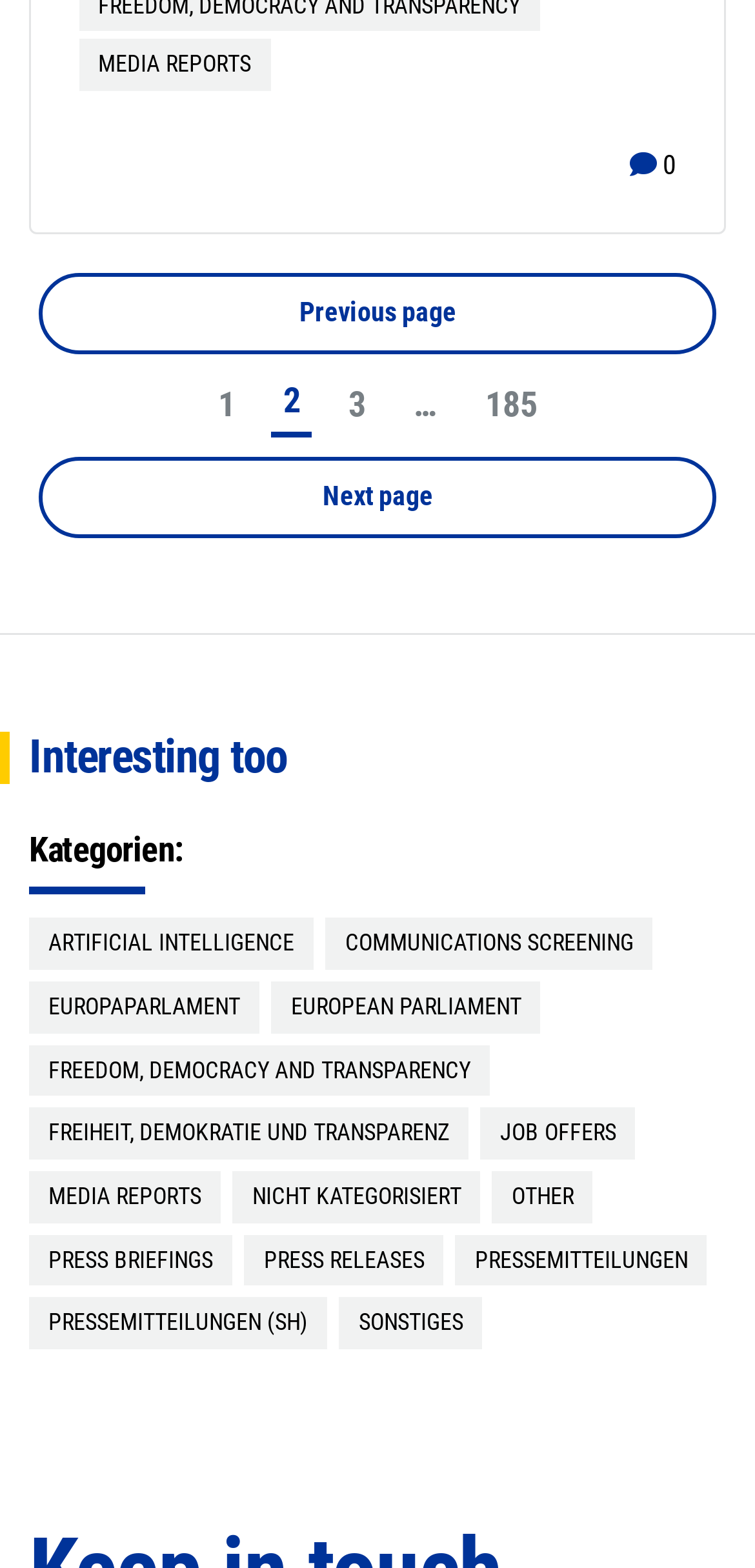What is the purpose of the element at coordinates [0.0, 0.404, 1.0, 0.405]?
Refer to the image and provide a concise answer in one word or phrase.

Separator